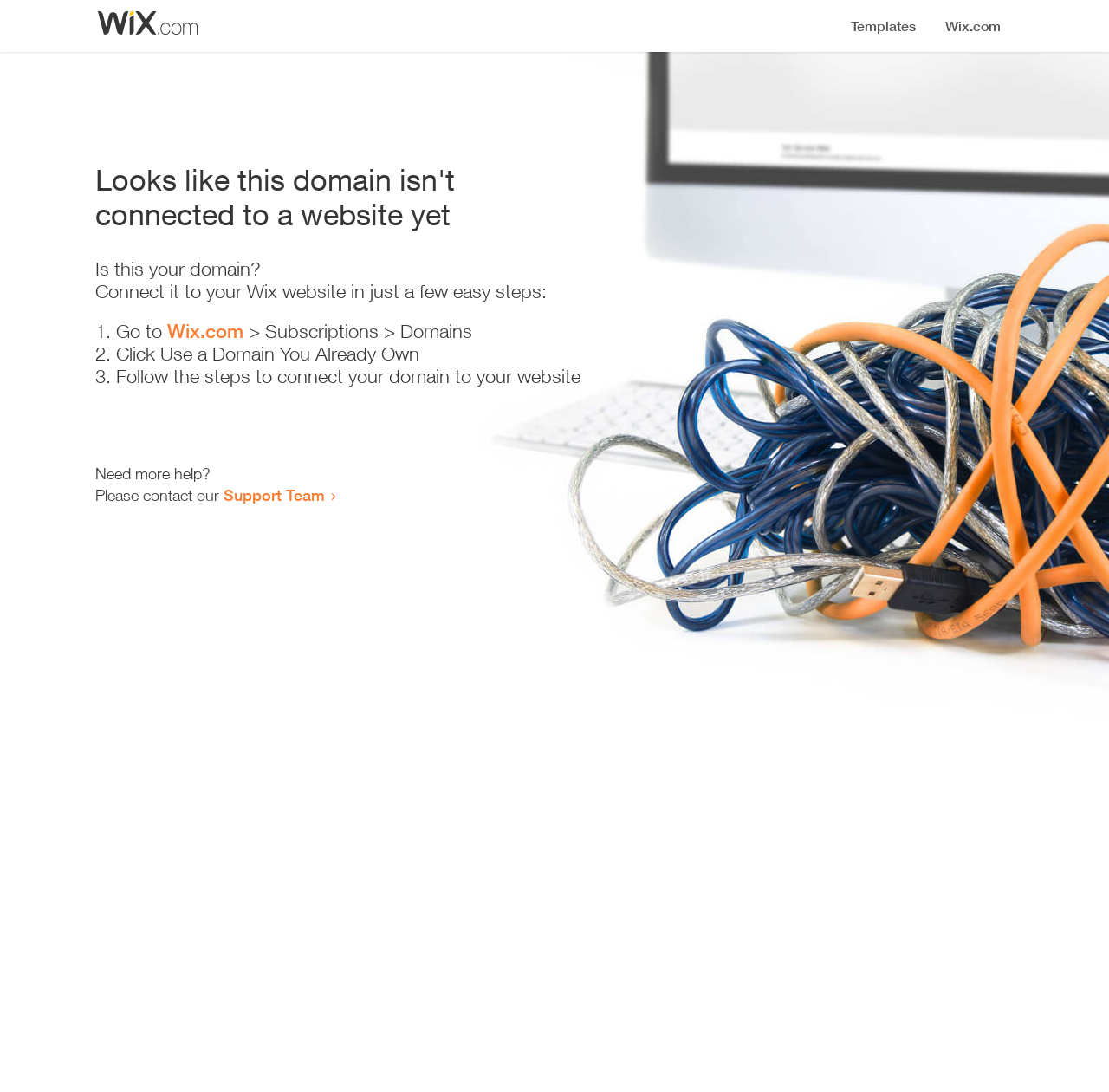Please respond in a single word or phrase: 
What is the first step to connect the domain to the website?

Go to Wix.com